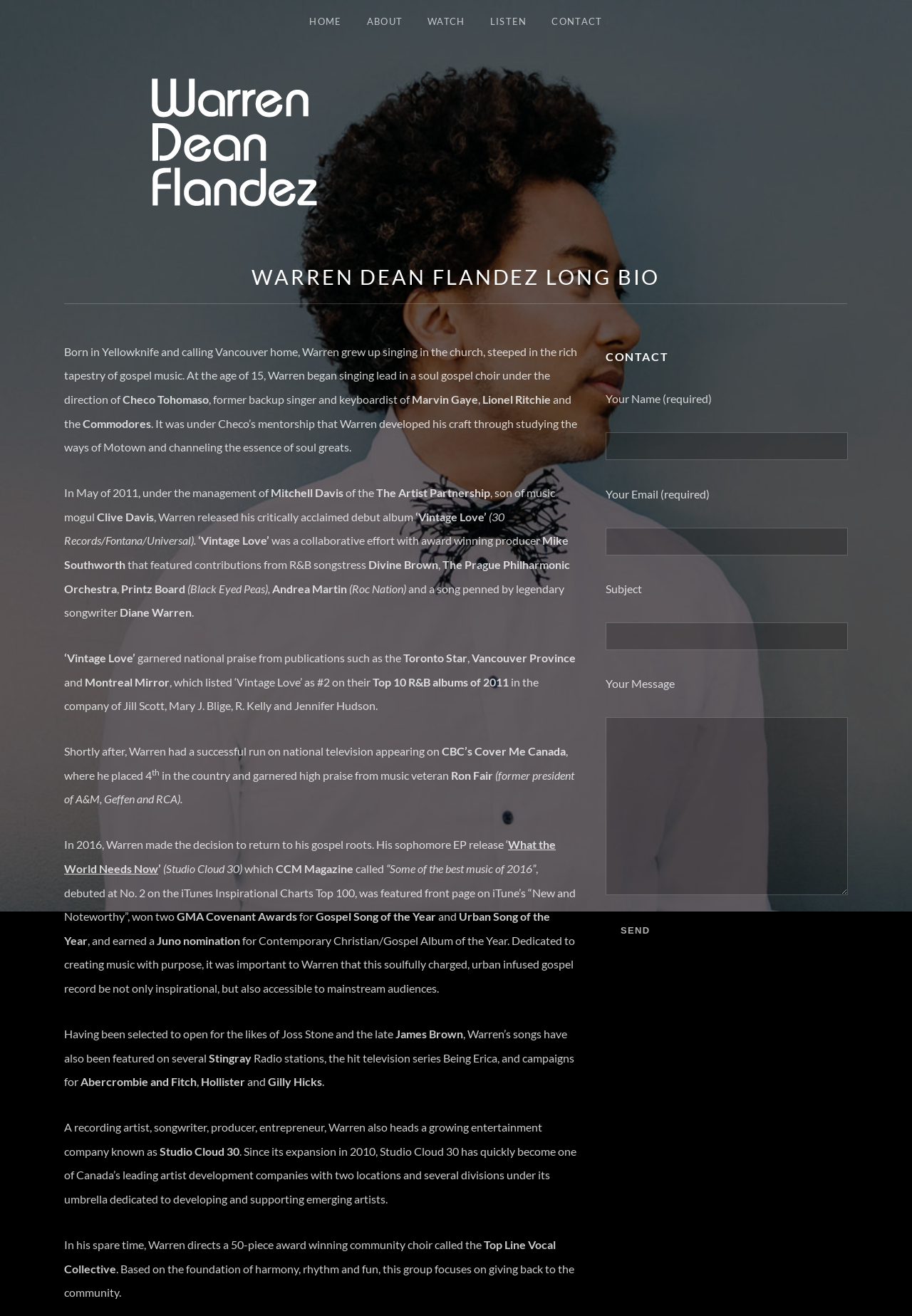Using a single word or phrase, answer the following question: 
Who is Warren's mentor?

Checo Tohomaso